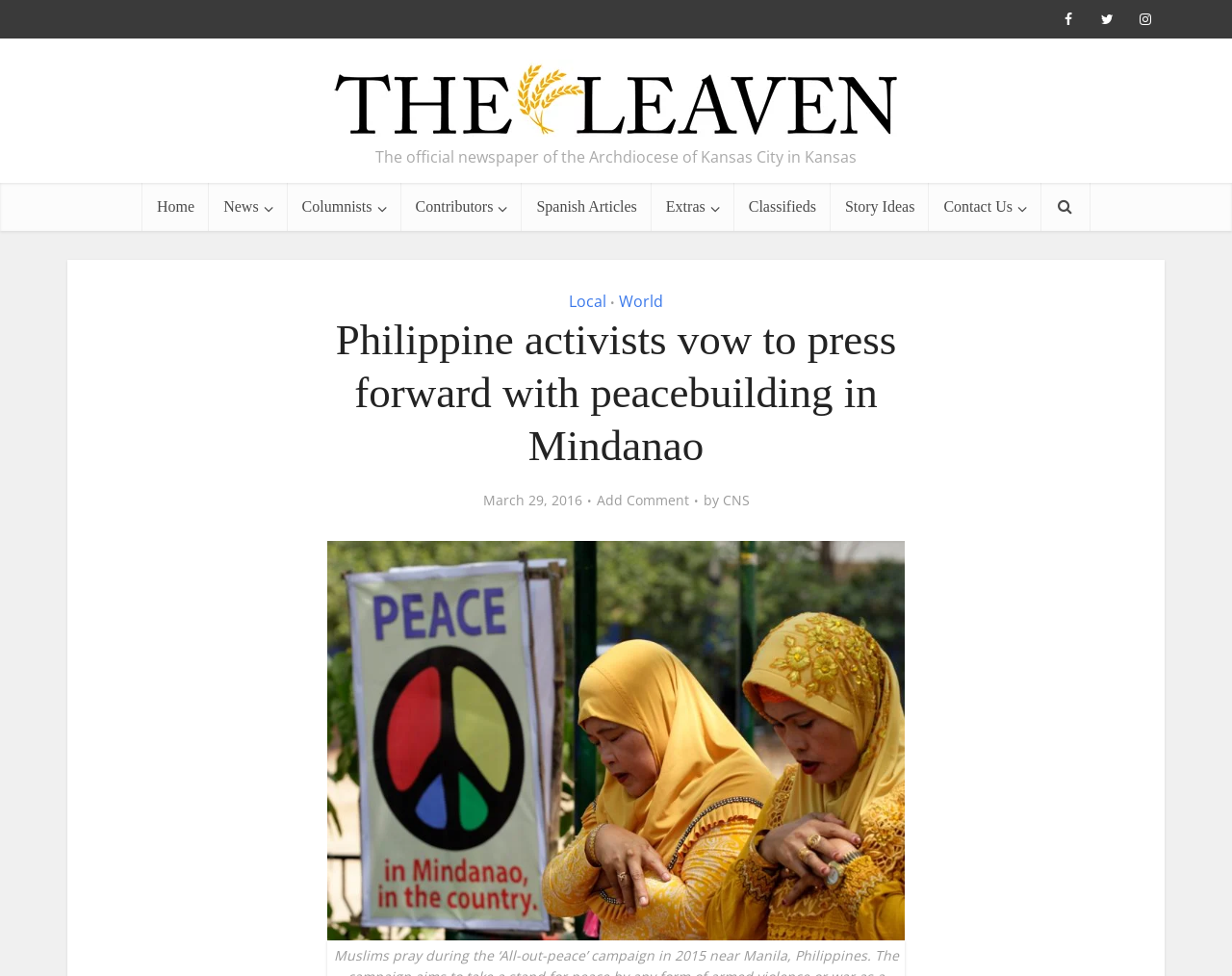Find the bounding box coordinates of the element I should click to carry out the following instruction: "Click on the Home link".

[0.116, 0.187, 0.17, 0.237]